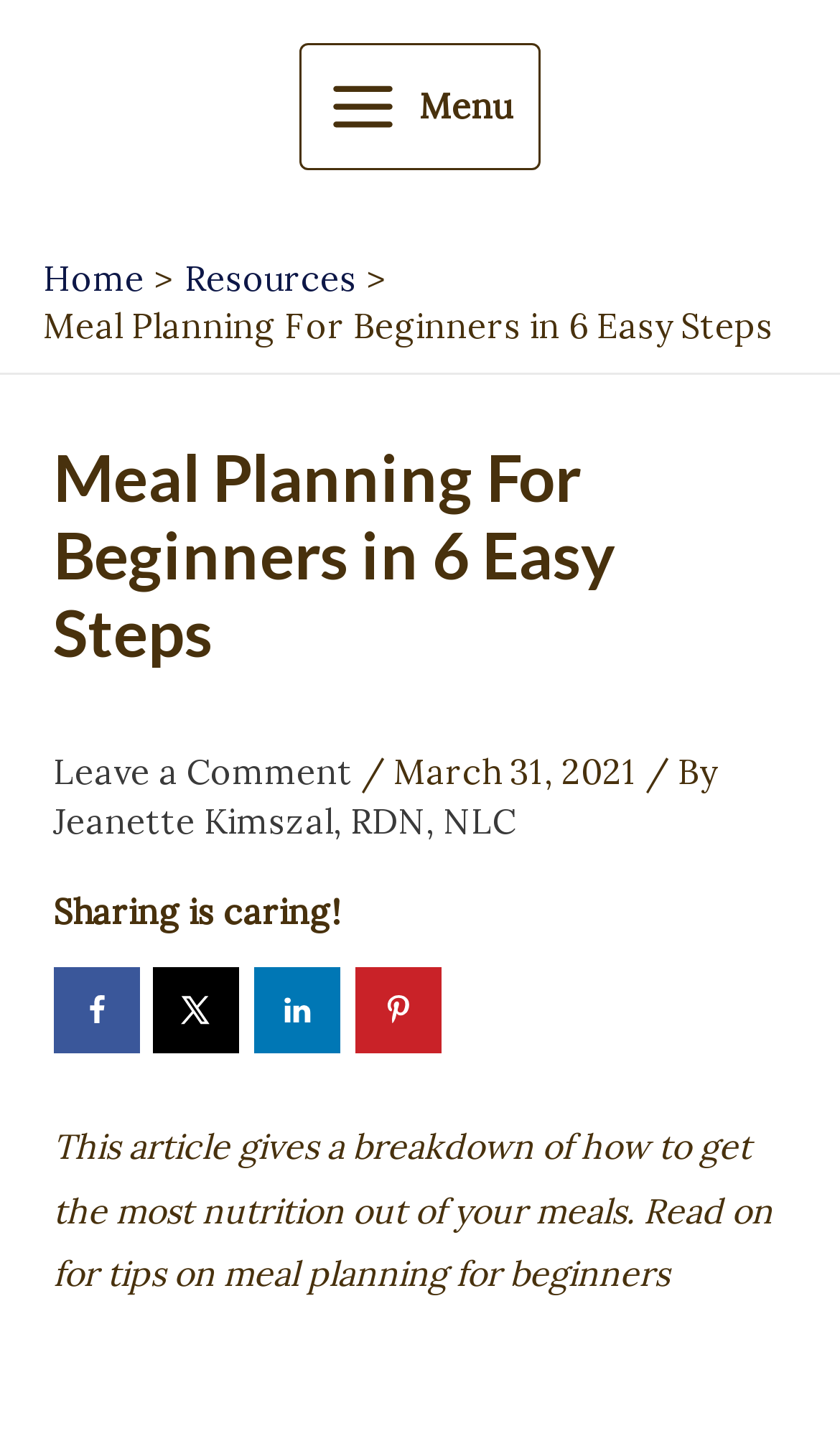Can you specify the bounding box coordinates of the area that needs to be clicked to fulfill the following instruction: "Share on Facebook"?

[0.063, 0.673, 0.166, 0.733]